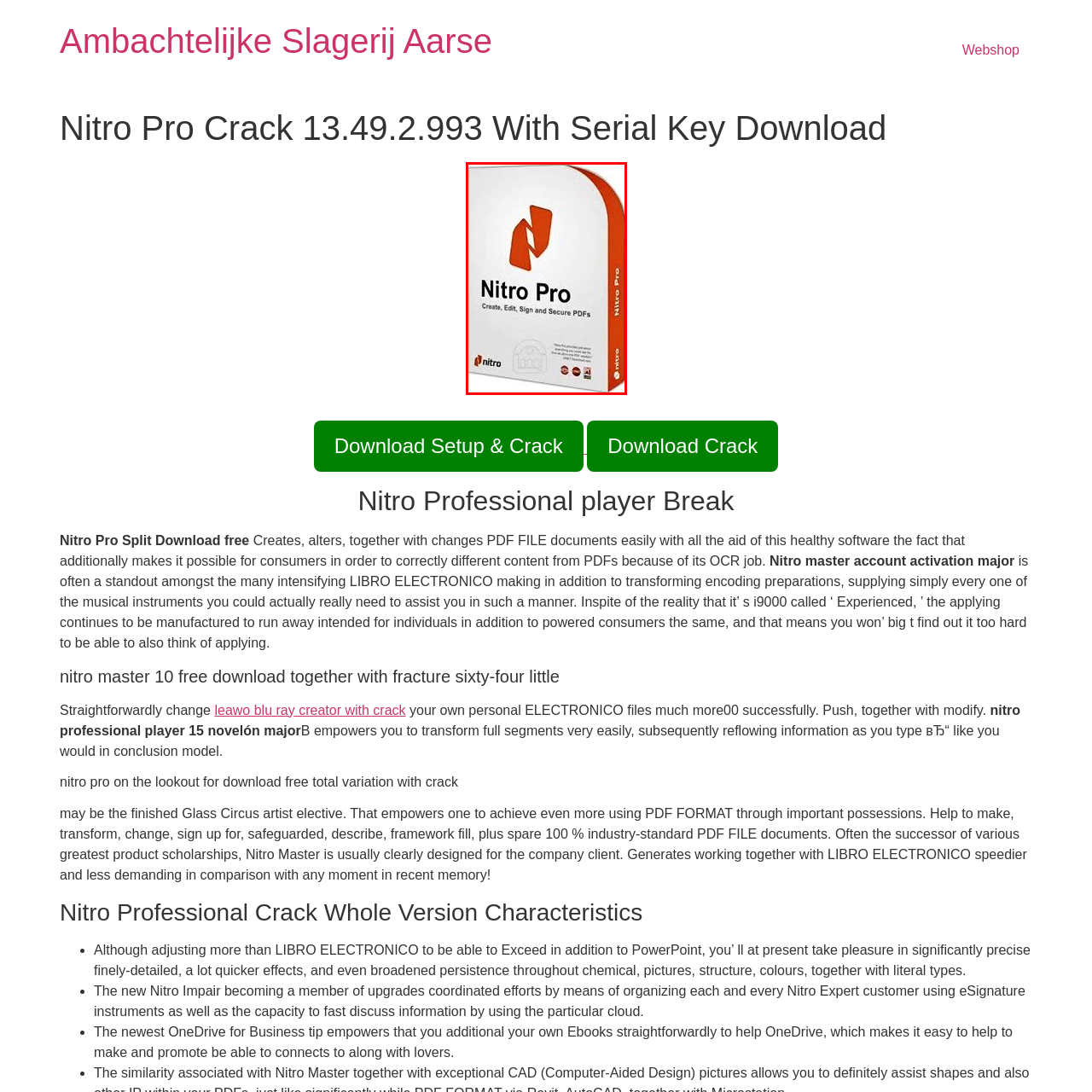What is the shape of the Nitro logo?
Please review the image inside the red bounding box and answer using a single word or phrase.

Stylized letter 'N'